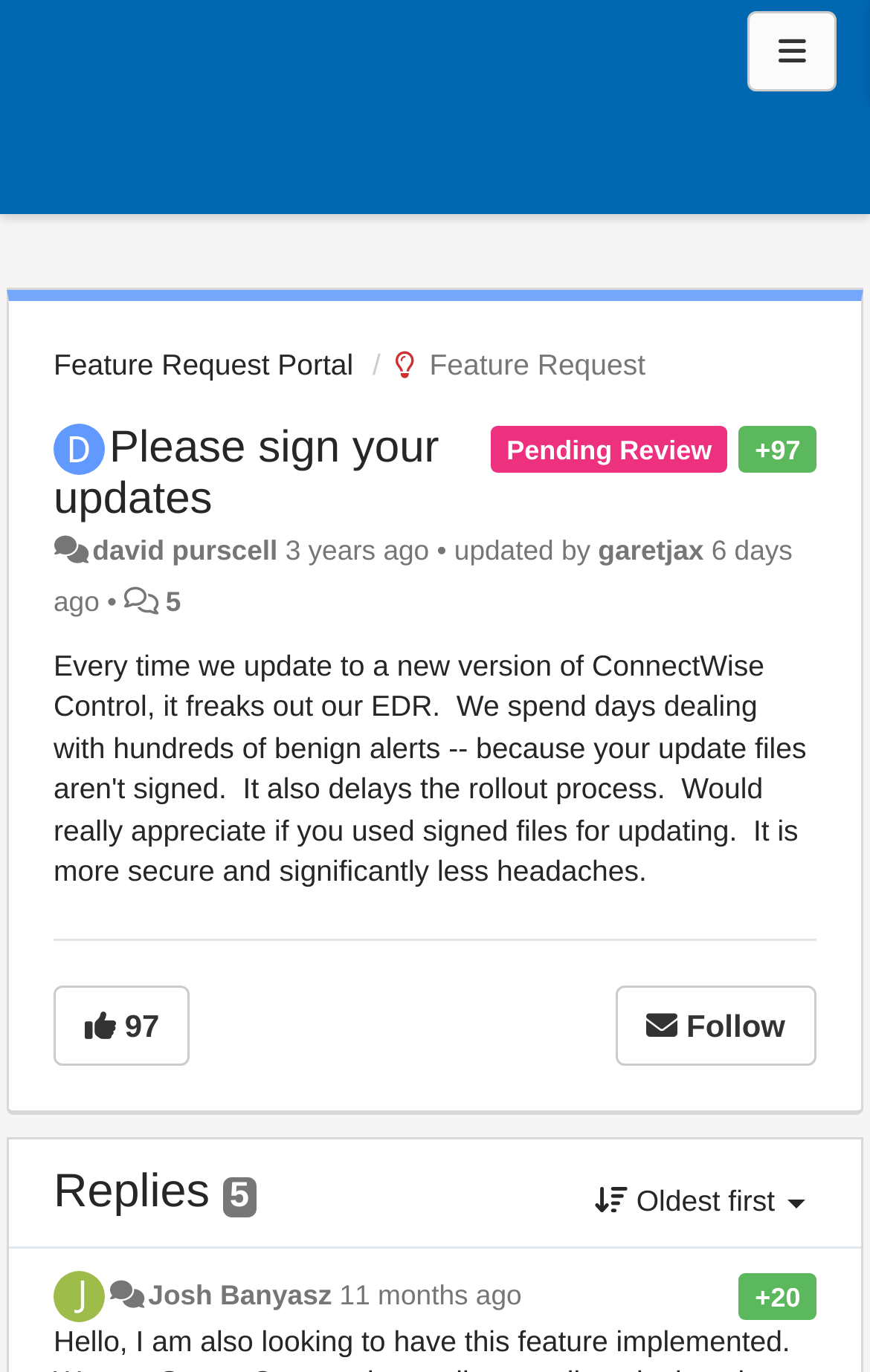Determine the bounding box coordinates for the clickable element to execute this instruction: "View the oldest replies first". Provide the coordinates as four float numbers between 0 and 1, i.e., [left, top, right, bottom].

[0.671, 0.845, 0.938, 0.908]